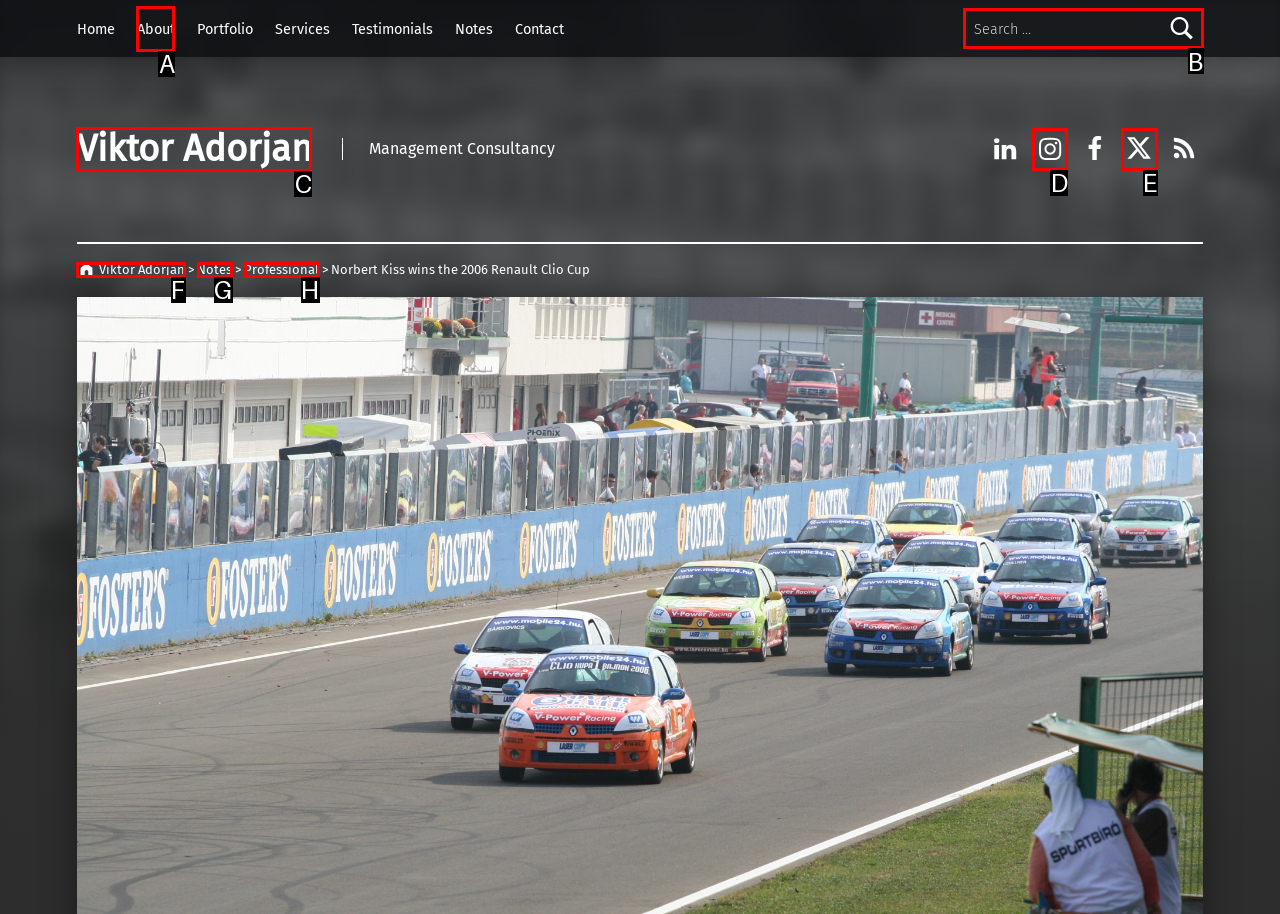Select the HTML element that corresponds to the description: June 2013. Answer with the letter of the matching option directly from the choices given.

None